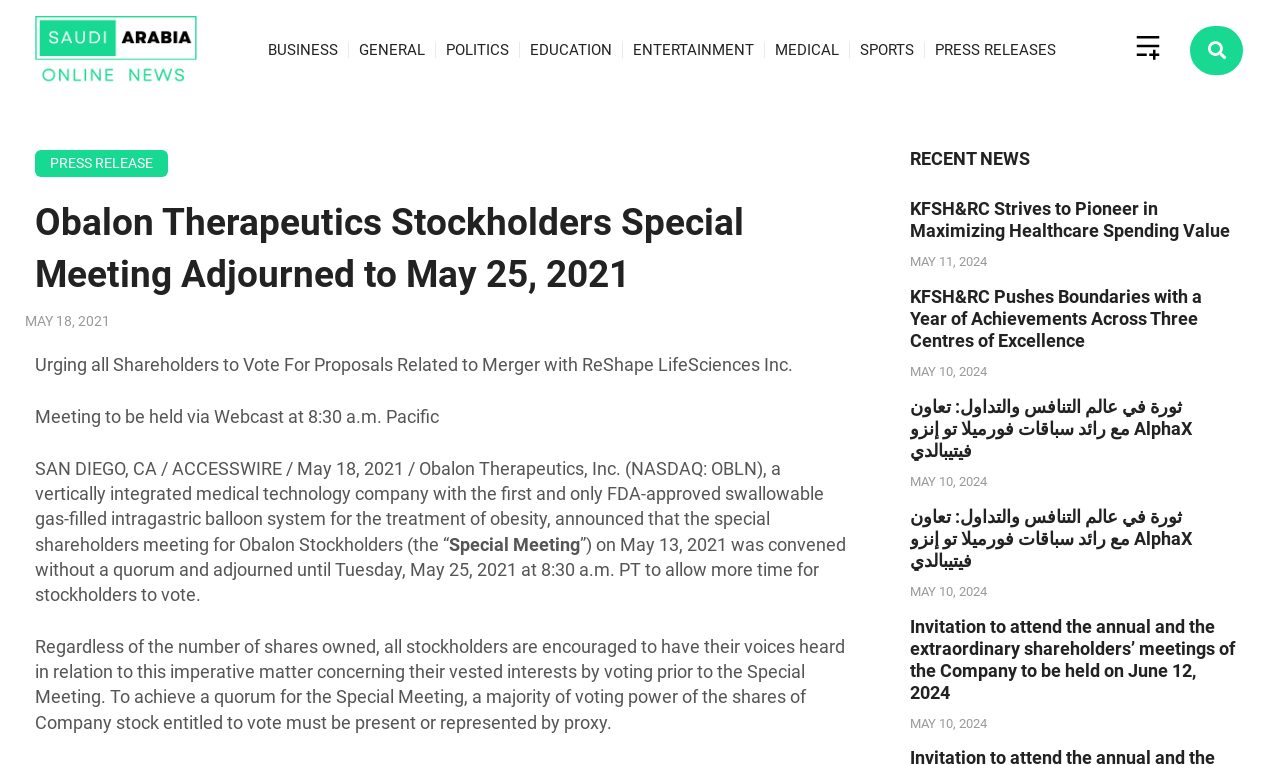Please specify the bounding box coordinates of the element that should be clicked to execute the given instruction: 'Click on the link 'KFSH&RC Strives to Pioneer in Maximizing Healthcare Spending Value''. Ensure the coordinates are four float numbers between 0 and 1, expressed as [left, top, right, bottom].

[0.711, 0.259, 0.961, 0.315]